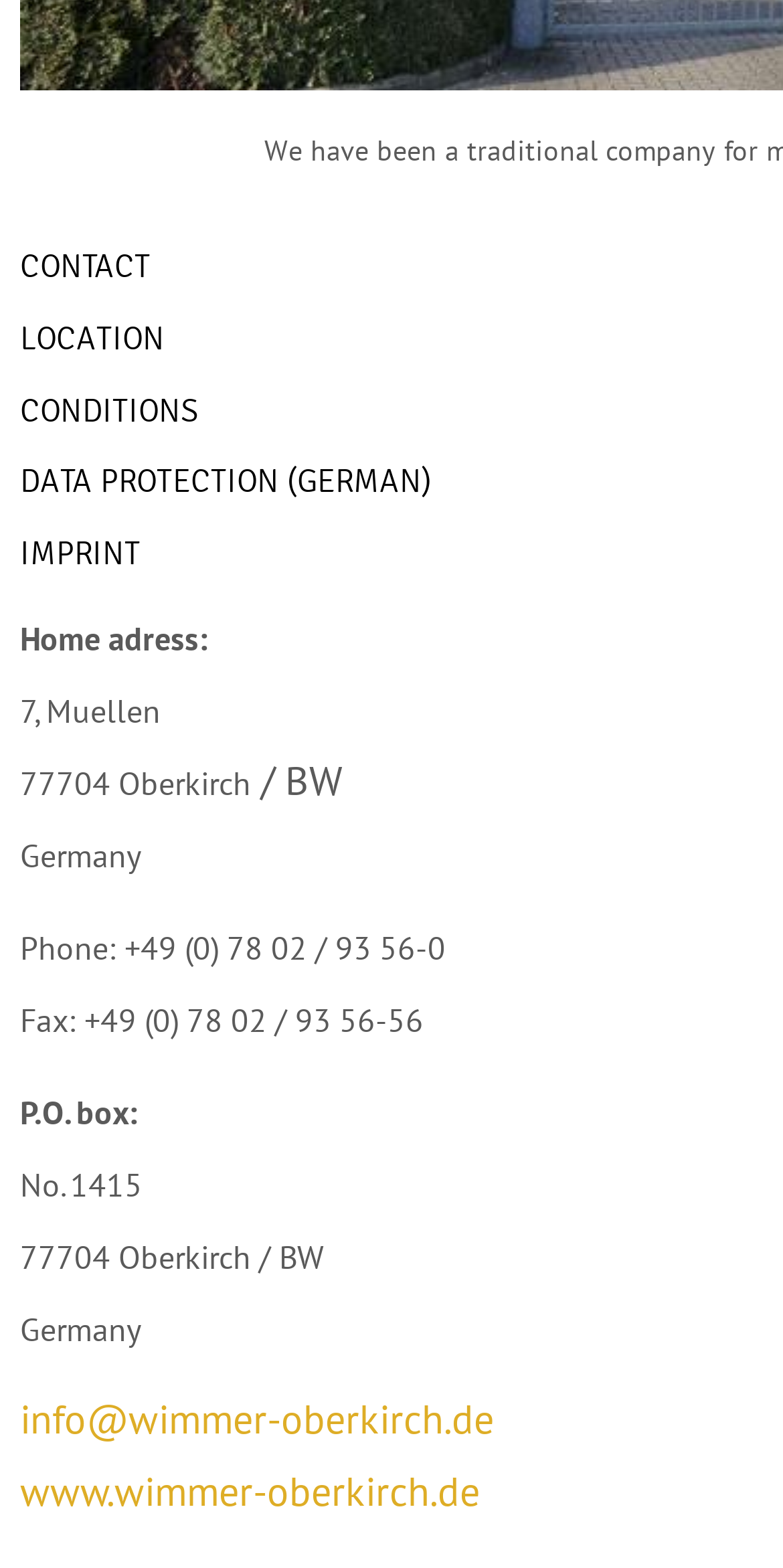Observe the image and answer the following question in detail: What is the company's email address?

The email address can be found at the bottom of the page, in the section that lists the company's contact information.